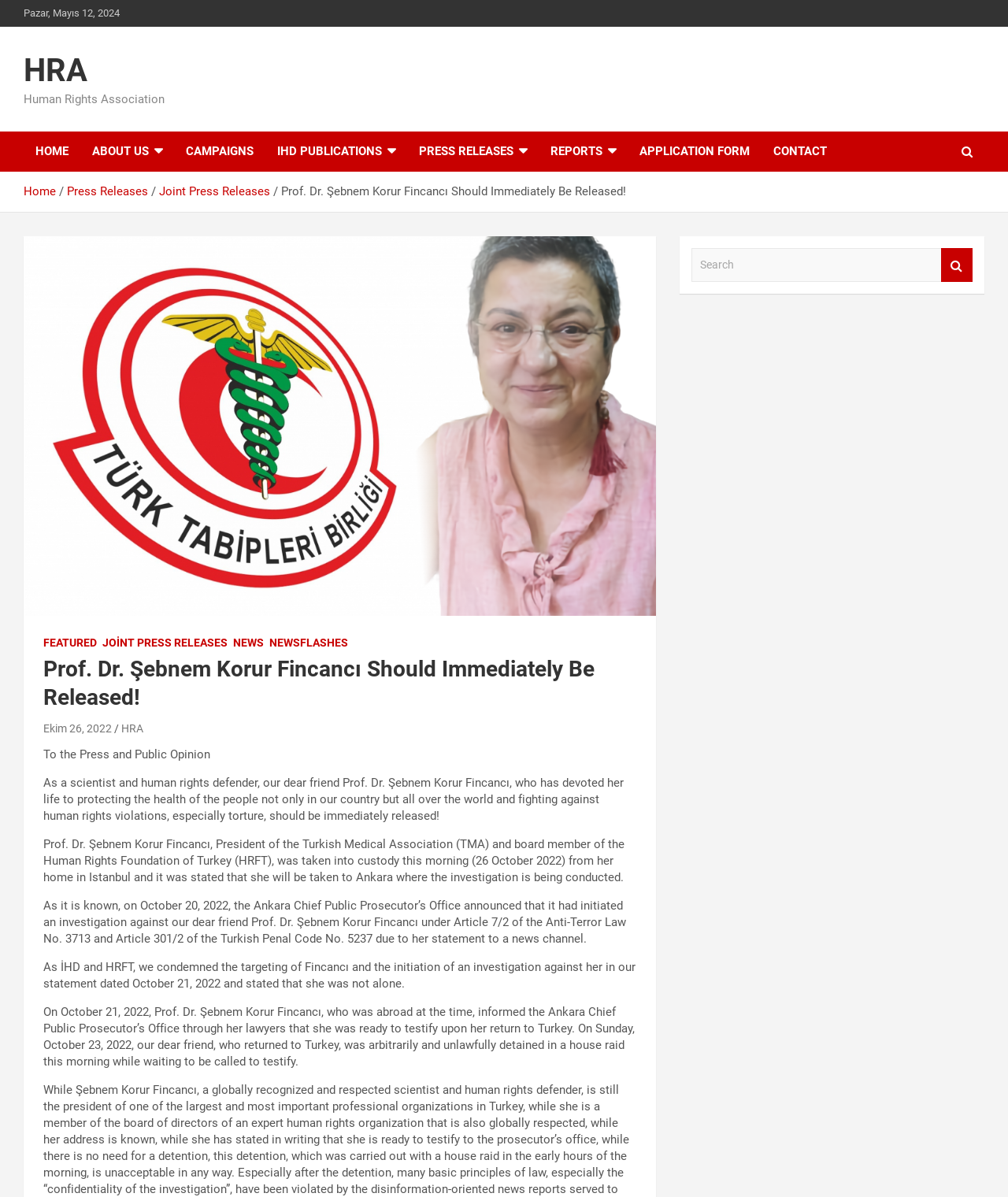What is the profession of Prof. Dr. Şebnem Korur Fincancı?
Please provide a single word or phrase based on the screenshot.

Scientist and human rights defender